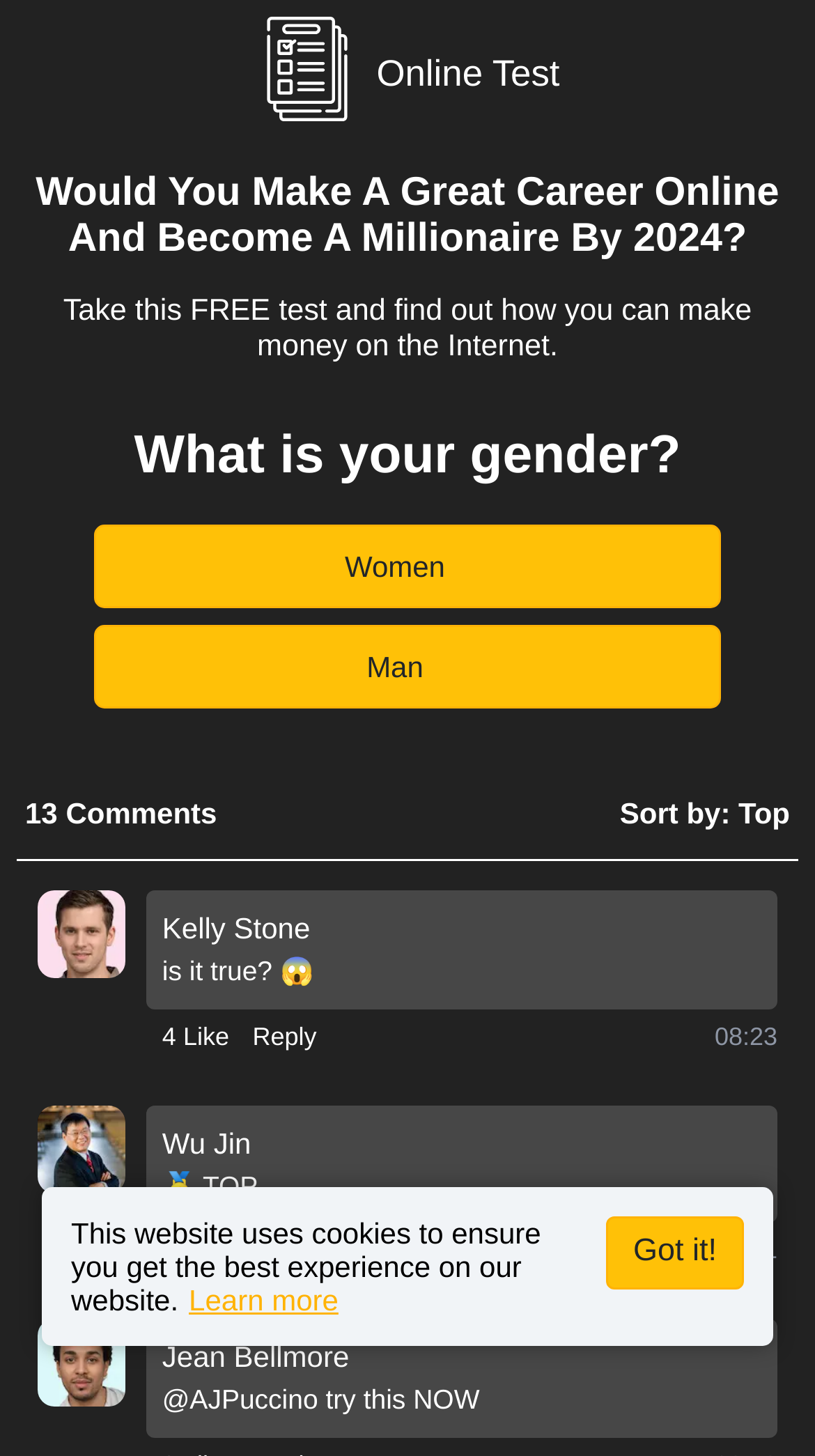With reference to the image, please provide a detailed answer to the following question: What is the topic of the online test?

The topic of the online test can be inferred from the heading 'Would You Make A Great Career Online And Become A Millionaire By 2024?' which suggests that the test is related to making a career online and becoming a millionaire.